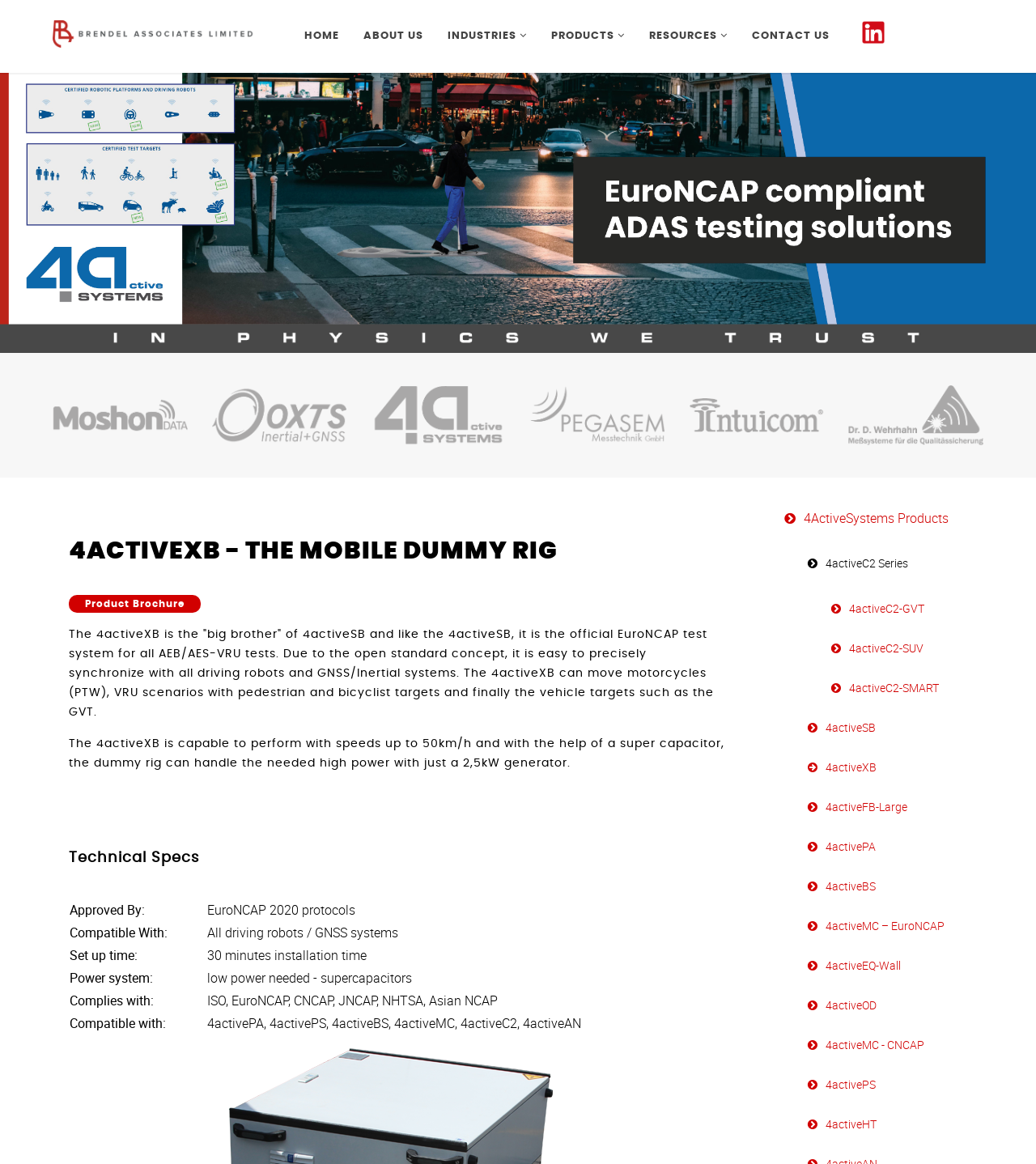Please determine the bounding box coordinates of the element to click in order to execute the following instruction: "View 4activeXB product brochure". The coordinates should be four float numbers between 0 and 1, specified as [left, top, right, bottom].

[0.066, 0.511, 0.194, 0.527]